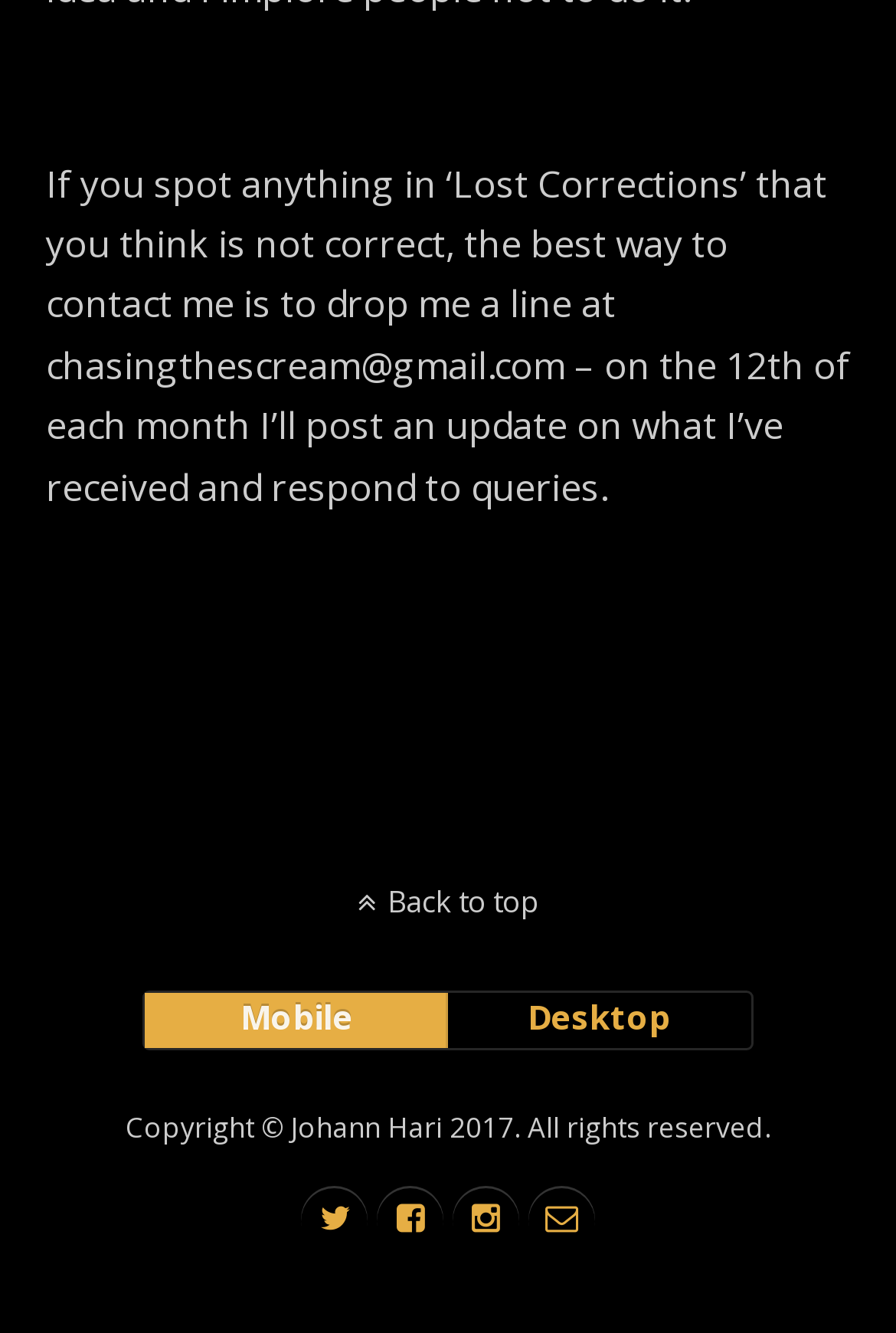What are the two options for viewing the webpage?
Use the image to give a comprehensive and detailed response to the question.

The two options for viewing the webpage are 'Mobile' and 'Desktop', which can be found in the button elements at the bottom of the page.